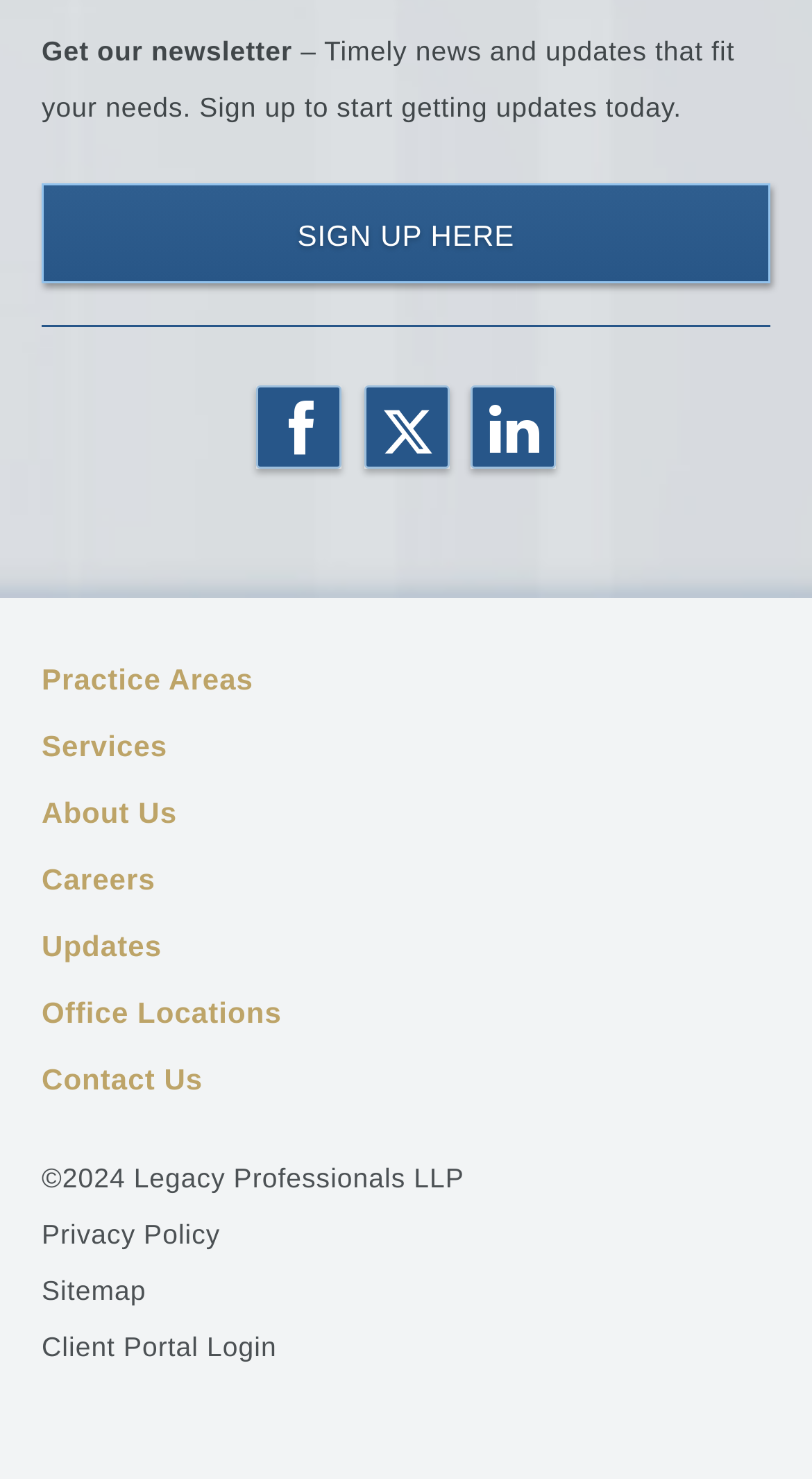Give a concise answer using one word or a phrase to the following question:
How many main navigation links are there?

7